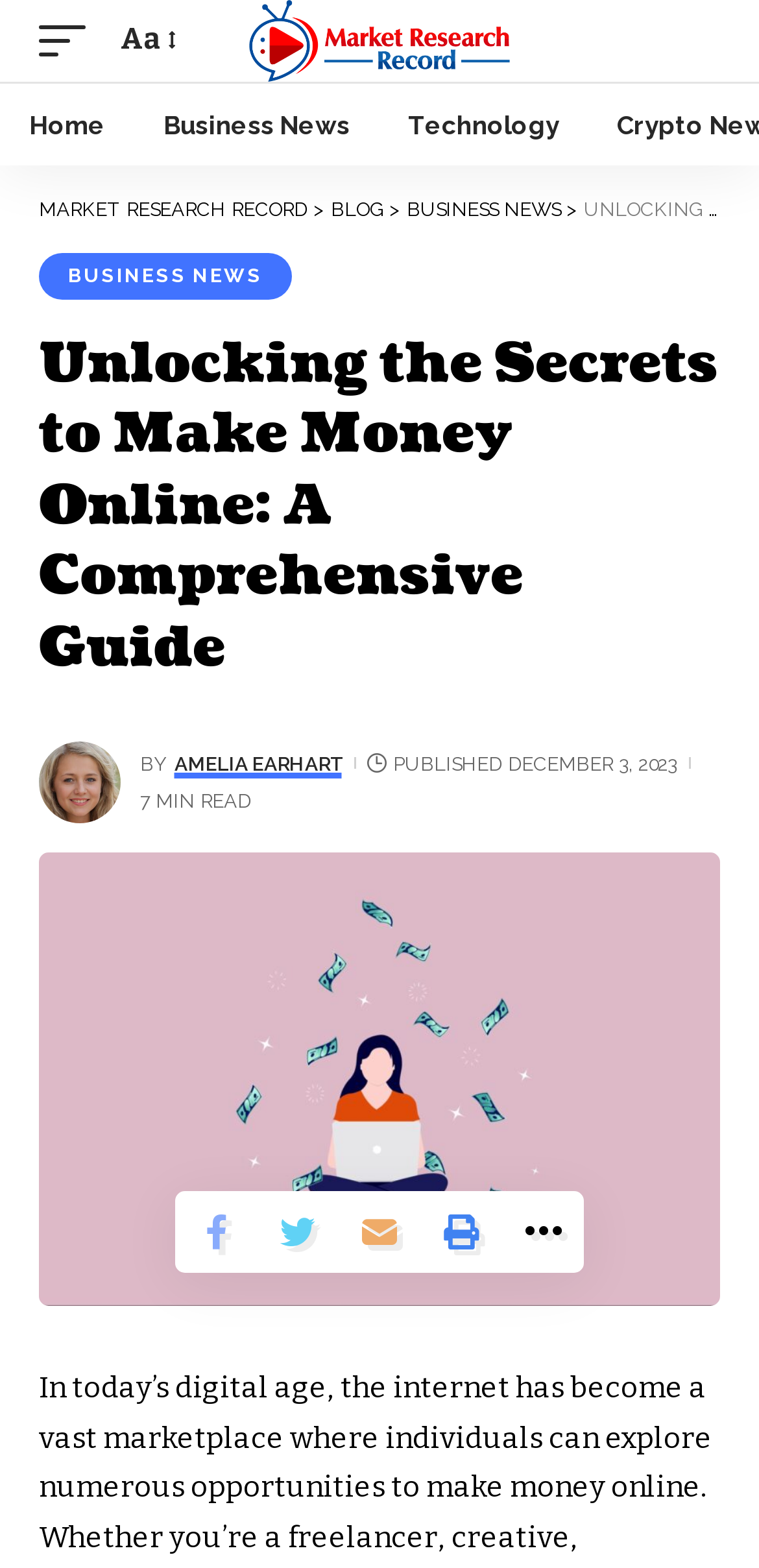Give a detailed account of the webpage's layout and content.

This webpage is a comprehensive guide to making money online, with a focus on market research. At the top left corner, there is a mobile trigger link and a font resizer link, accompanied by an "Aa" static text. Next to them is a link to "Market Research Record" with an associated image. 

Below these elements, there are four links: "Home", "Business News", "Technology", and a header section that spans the entire width of the page. The header section contains links to "MARKET RESEARCH RECORD", "BLOG", and "BUSINESS NEWS", as well as a ">" static text.

The main content of the webpage is headed by a title "Unlocking the Secrets to Make Money Online: A Comprehensive Guide". Below the title, there is a link to "Amelia Earhart" with an associated image, followed by a "BY" static text and a link to "AMELIA EARHART". The publication date "PUBLISHED DECEMBER 3, 2023" and a "7 MIN READ" static text are also present in this section.

A large image related to "Make Money Online" takes up most of the page's width. At the bottom of the page, there are five links arranged horizontally, and a small "adbanner" image is located at the very bottom left corner.